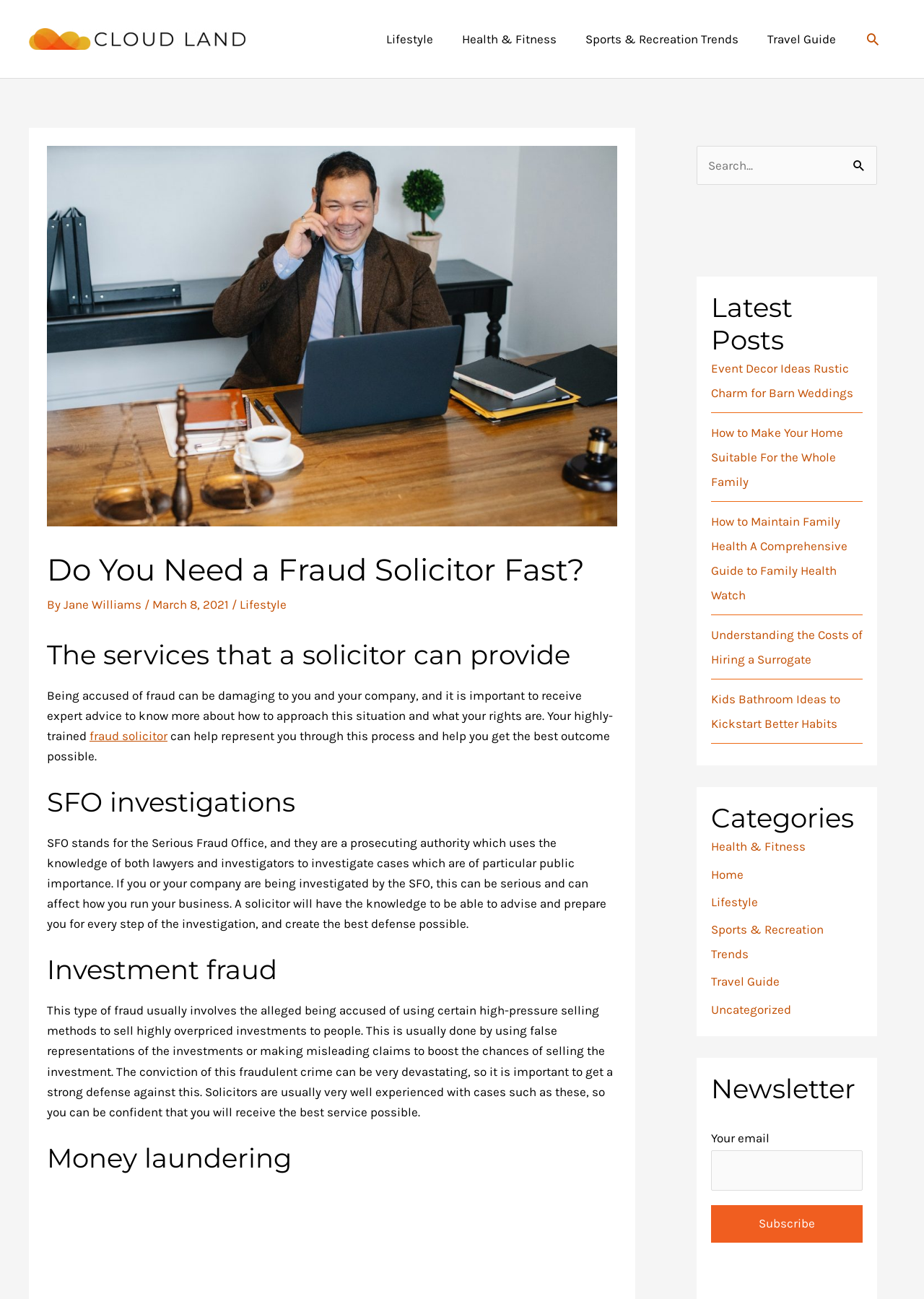What type of fraud involves high-pressure selling methods?
Provide a one-word or short-phrase answer based on the image.

Investment fraud